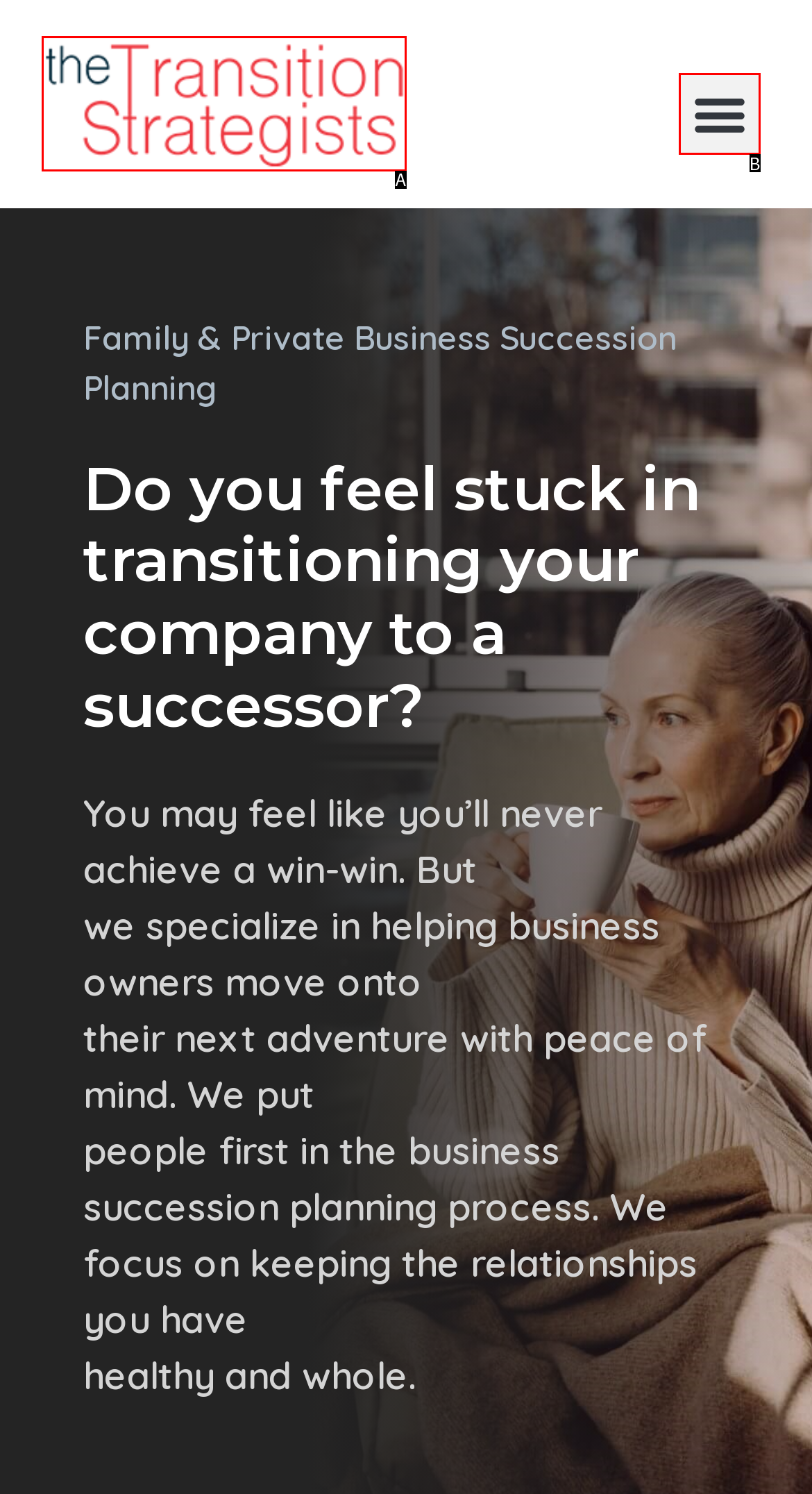With the provided description: Menu, select the most suitable HTML element. Respond with the letter of the selected option.

B